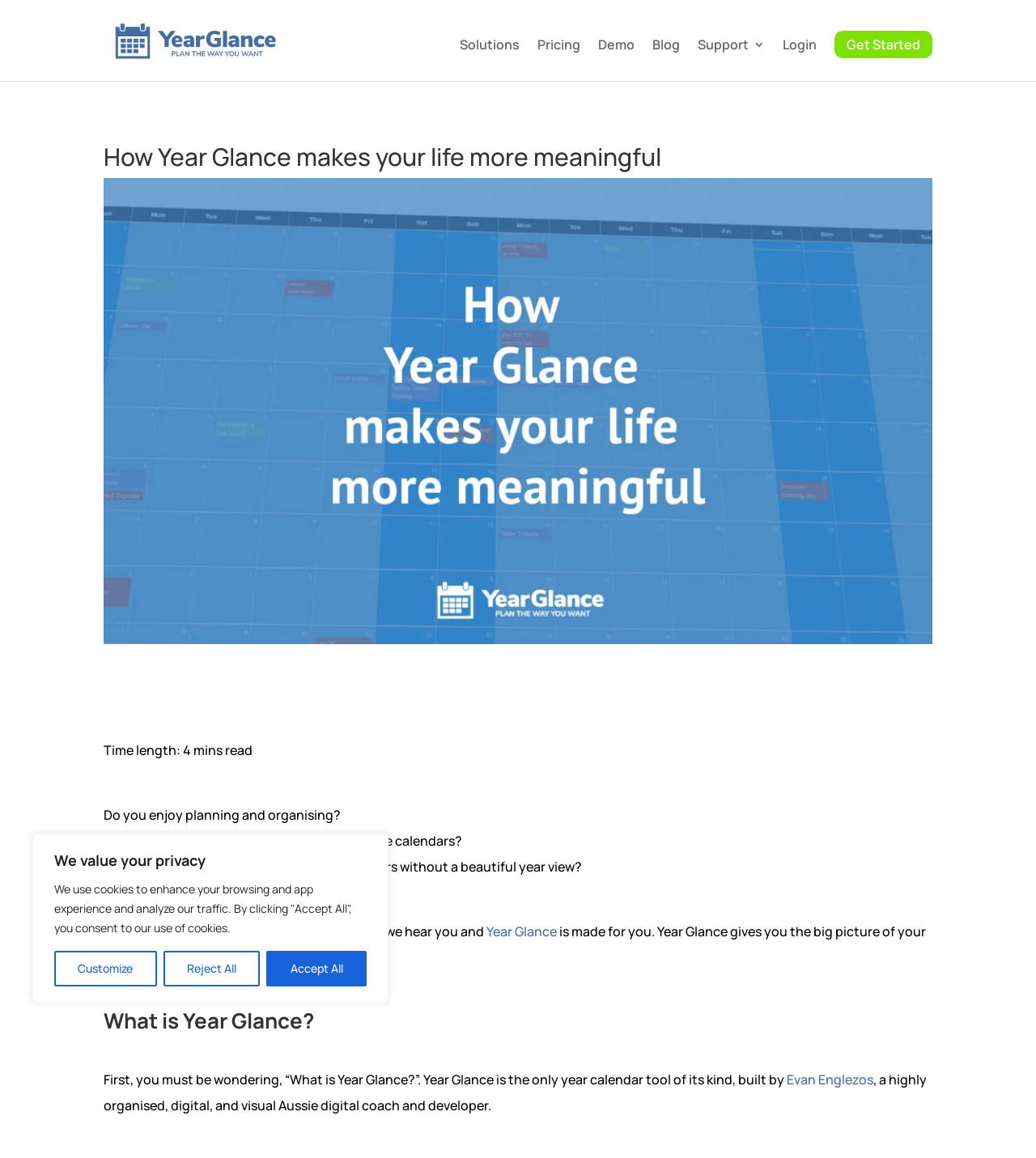What is the name of the tool described on this webpage?
Based on the image, answer the question with as much detail as possible.

The webpage is about a tool that helps plan the year with meaning, and the name of this tool is mentioned in the heading 'How Year Glance makes your life more meaningful' and also in the text 'Year Glance gives you the big picture of your year to help plan your year with meaning.'